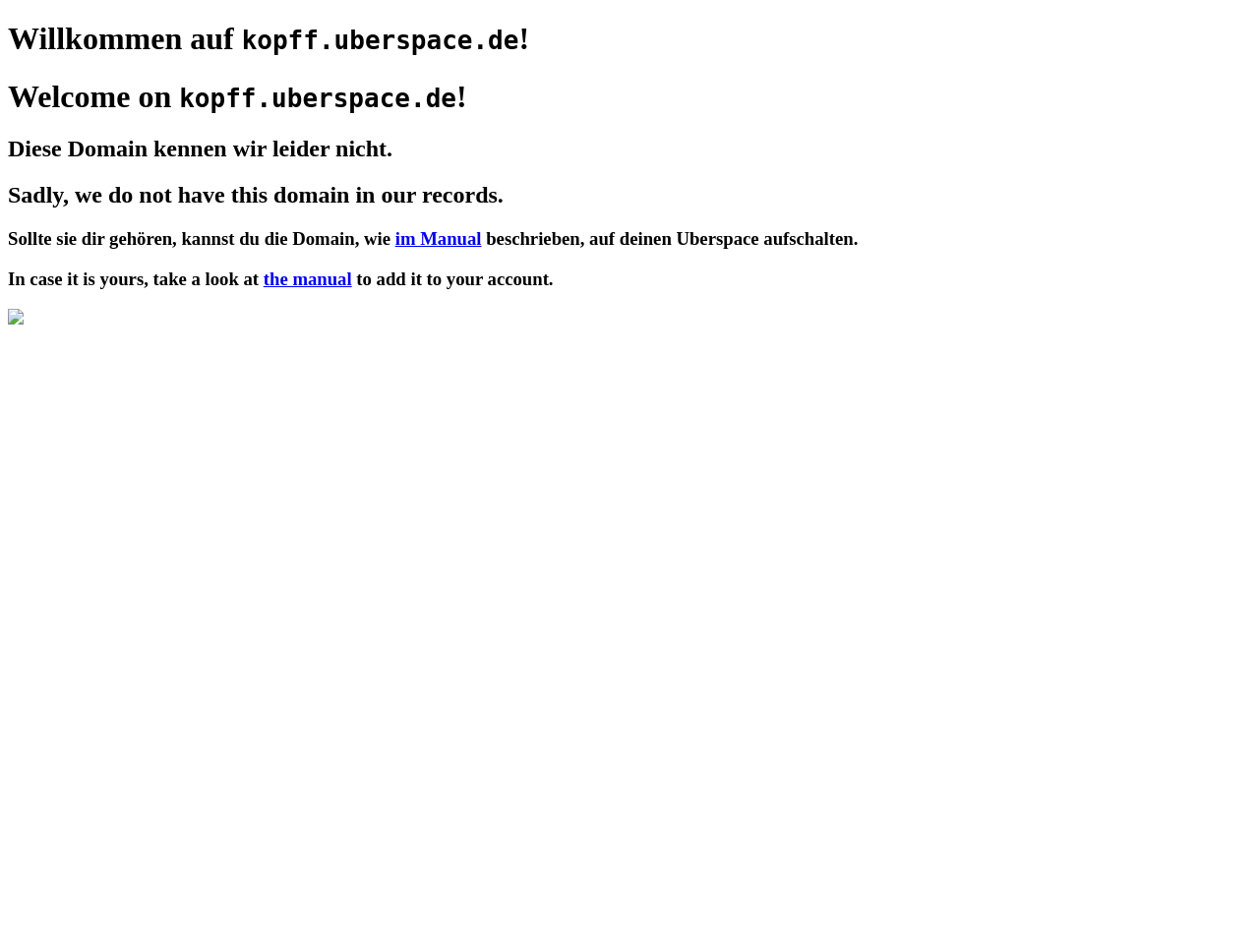How many headings are on the webpage?
Please provide a single word or phrase as the answer based on the screenshot.

5